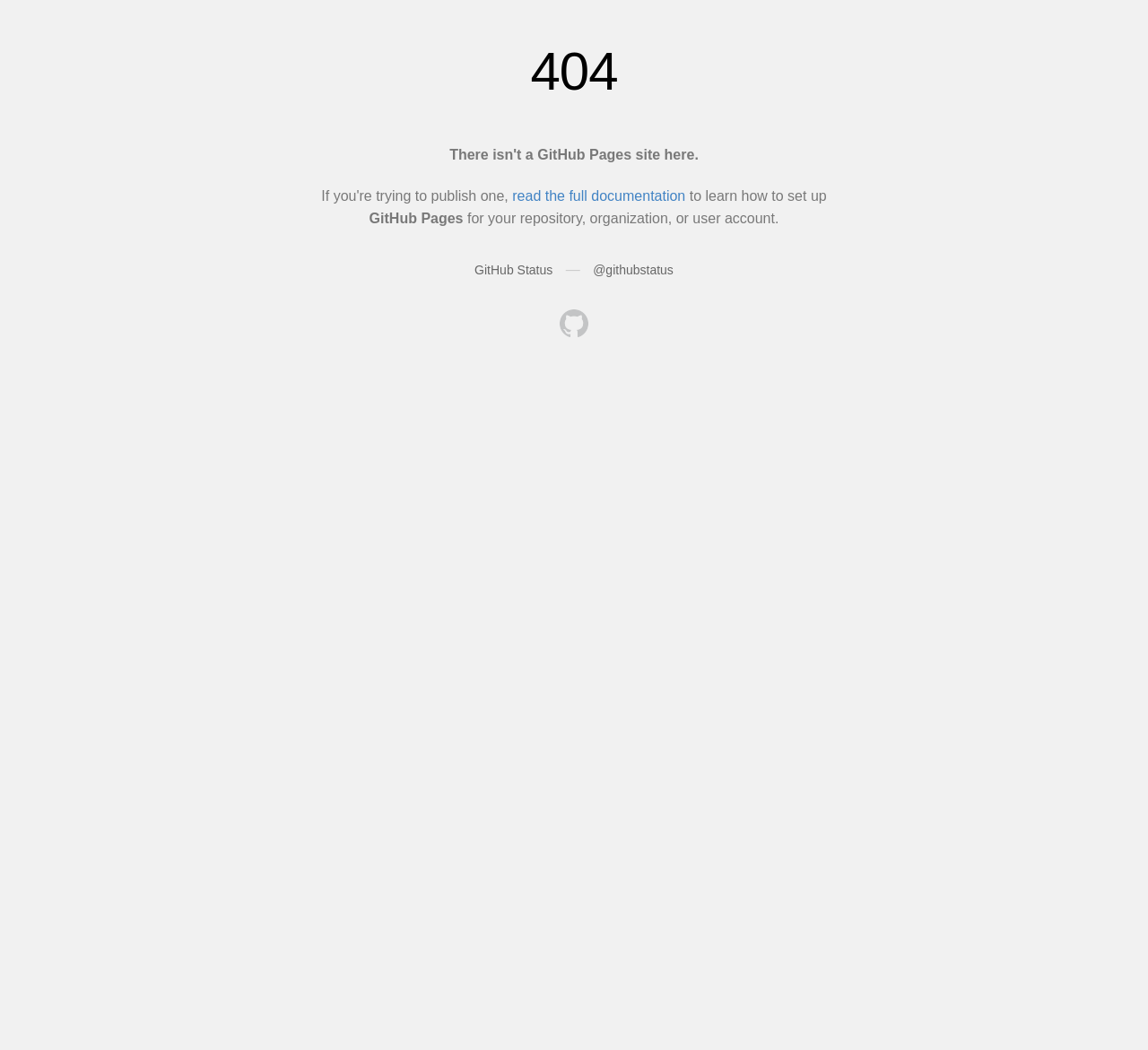Illustrate the webpage's structure and main components comprehensively.

The webpage displays a "404" heading prominently at the top, taking up most of the width. Below the heading, there is a link to "read the full documentation" followed by a brief text "to learn how to set up". 

On the left side of the page, there is a text "GitHub Pages" with a description "for your repository, organization, or user account" next to it. 

On the right side of the page, there are three links: "GitHub Status", "@githubstatus", and an empty link. The "GitHub Status" and "@githubstatus" links are separated by a dash.